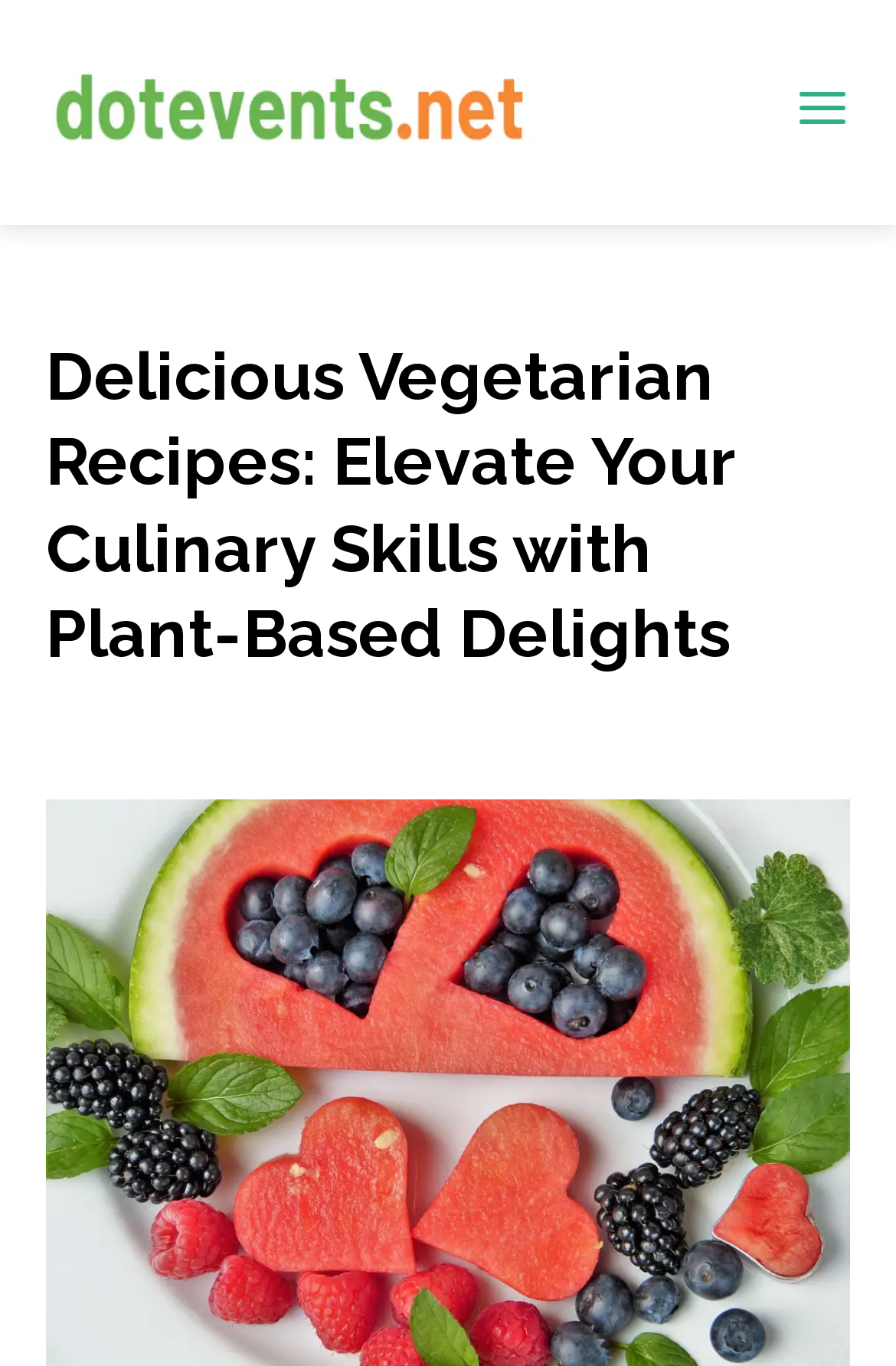Identify and provide the main heading of the webpage.

Delicious Vegetarian Recipes: Elevate Your Culinary Skills with Plant-Based Delights